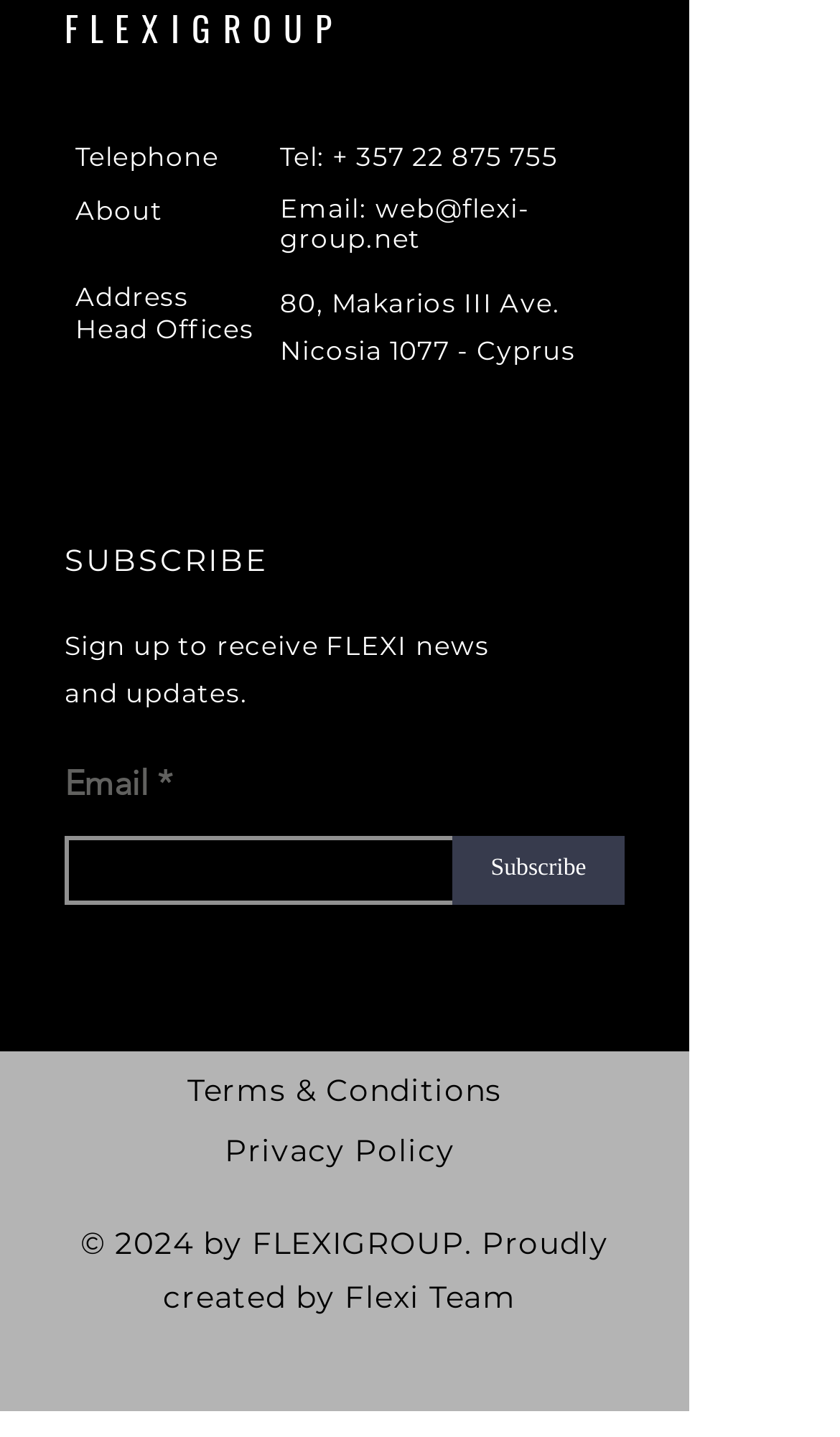Locate the bounding box coordinates of the clickable part needed for the task: "Subscribe to FLEXI news and updates".

[0.538, 0.582, 0.744, 0.63]